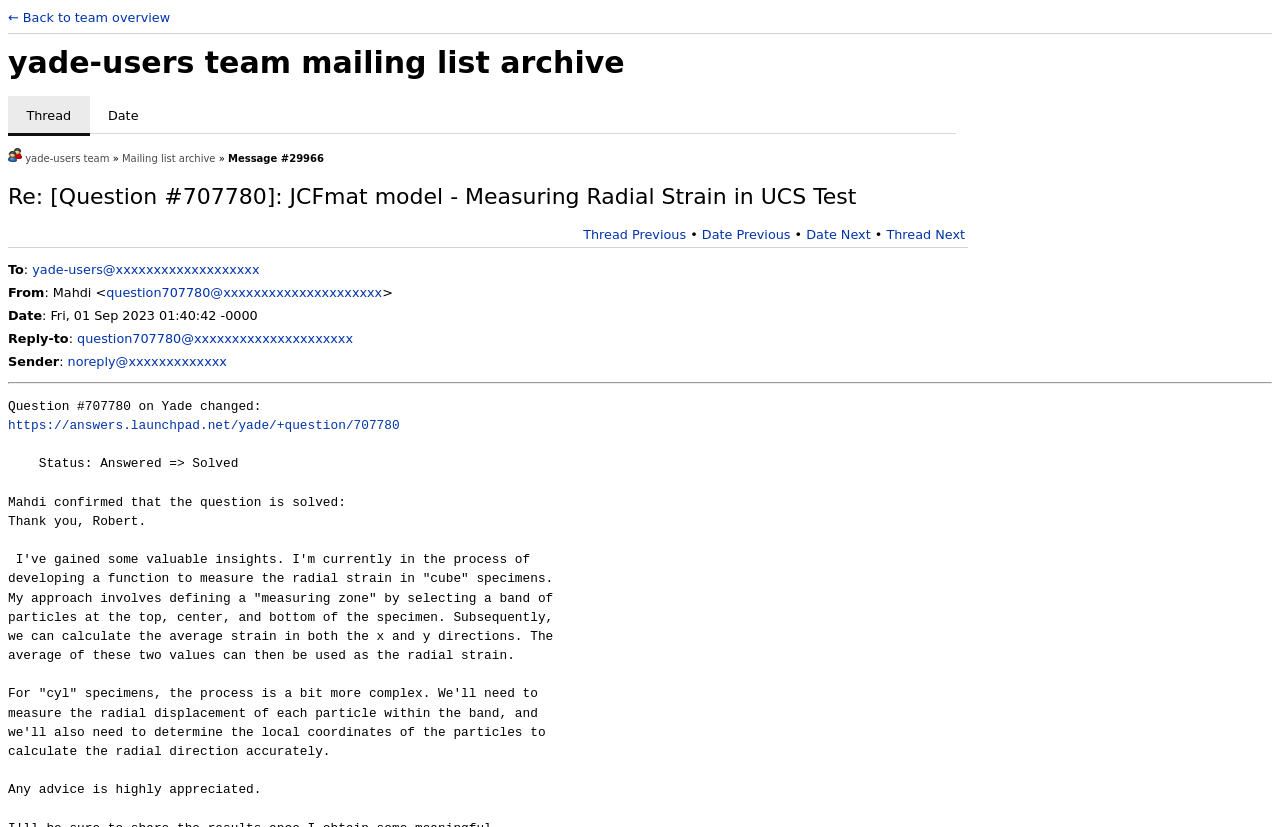Determine the bounding box coordinates for the UI element described. Format the coordinates as (top-left x, top-left y, bottom-right x, bottom-right y) and ensure all values are between 0 and 1. Element description: question707780@xxxxxxxxxxxxxxxxxxxxx

[0.083, 0.345, 0.299, 0.363]